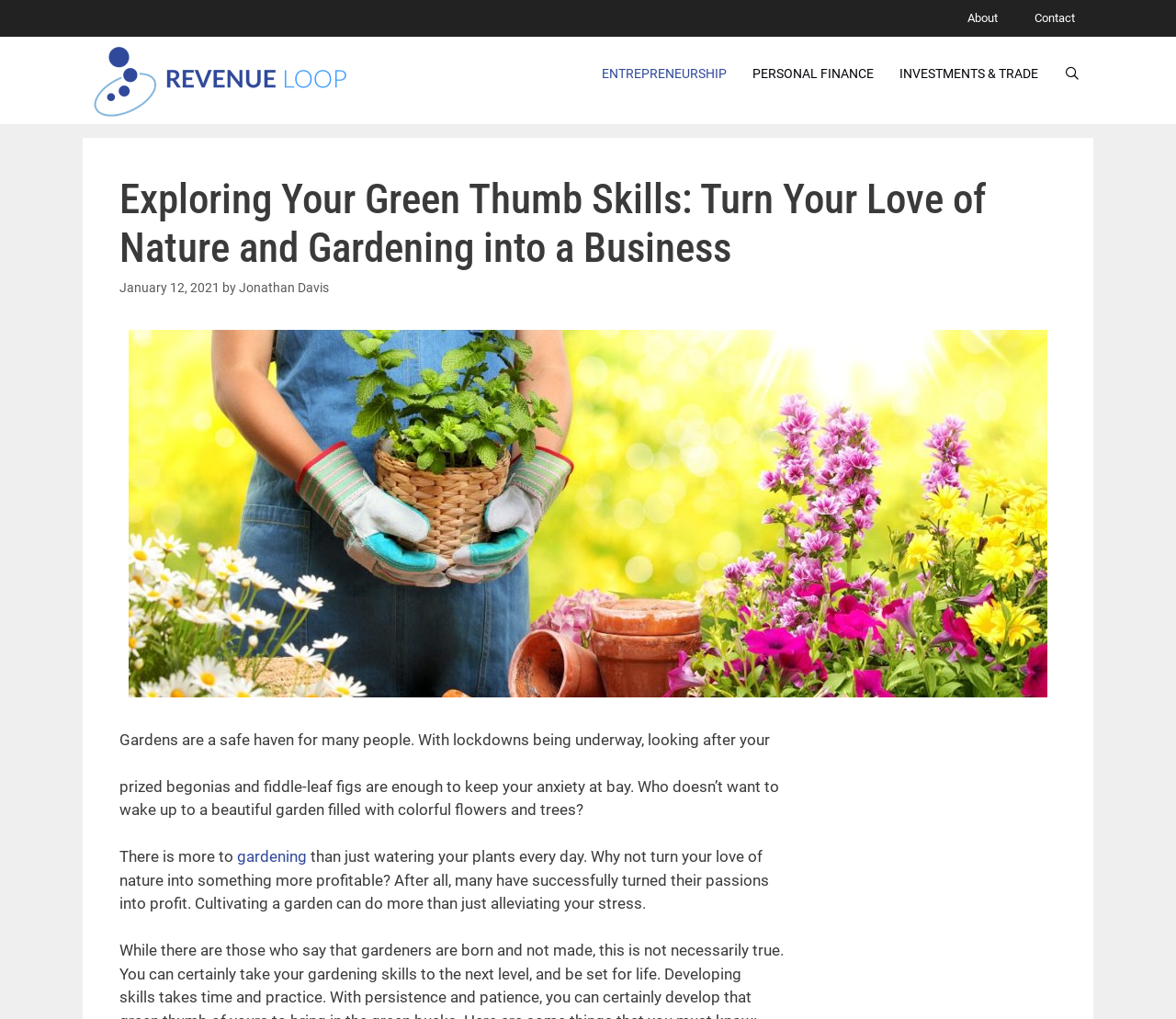Give a one-word or one-phrase response to the question:
What is the main topic of this webpage?

Gardening skills